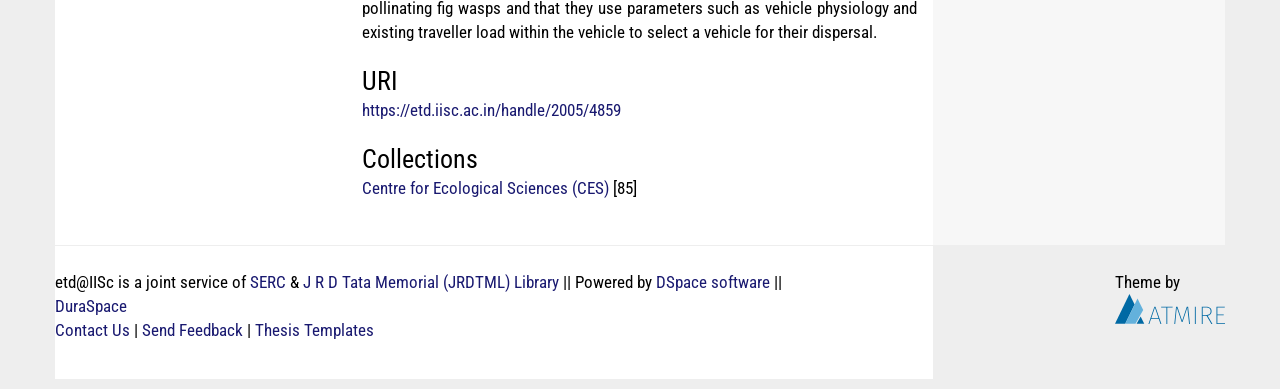Given the description "parent_node: Theme by title="Atmire NV"", provide the bounding box coordinates of the corresponding UI element.

[0.871, 0.765, 0.957, 0.816]